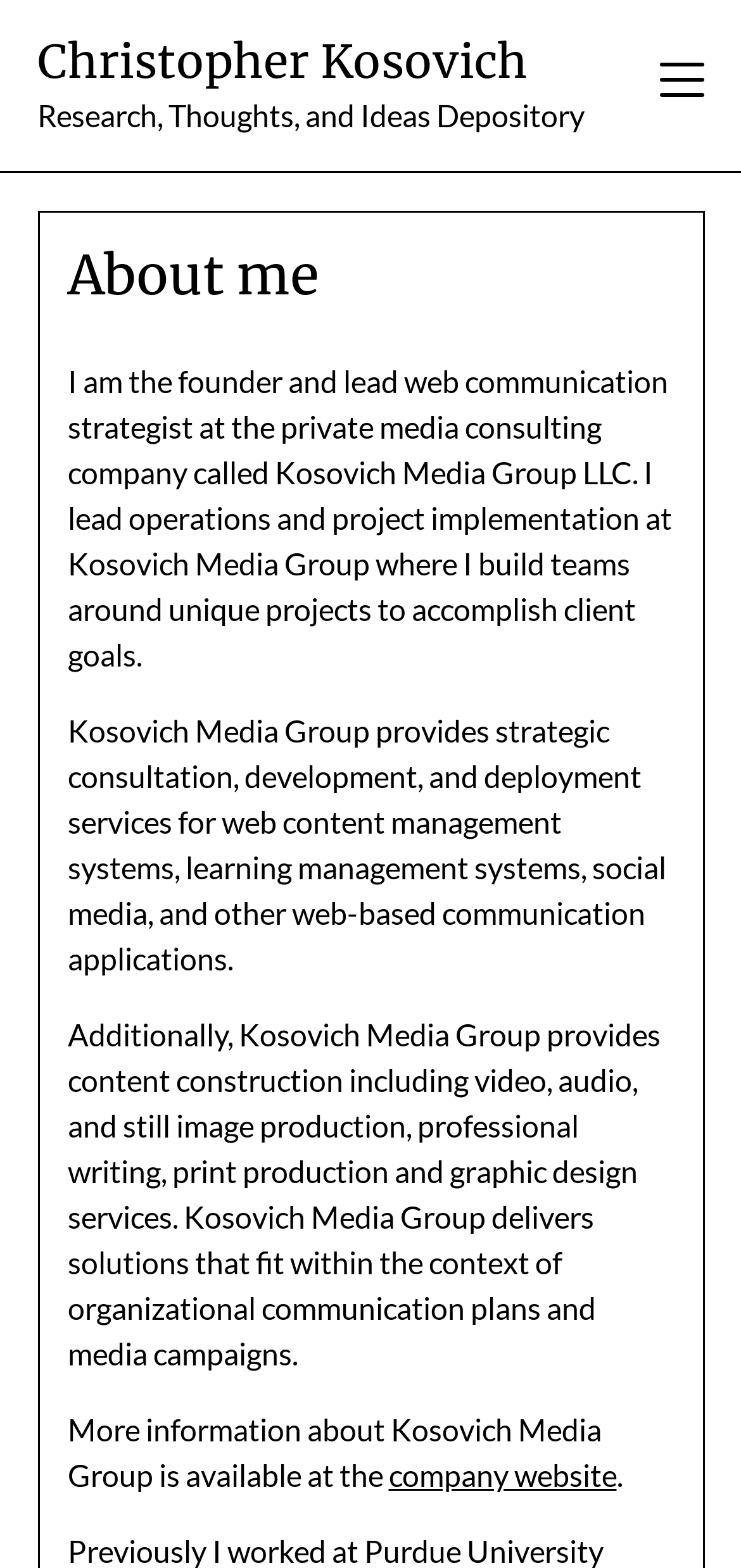From the element description parent_node: Christopher Kosovich, predict the bounding box coordinates of the UI element. The coordinates must be specified in the format (top-left x, top-left y, bottom-right x, bottom-right y) and should be within the 0 to 1 range.

[0.873, 0.018, 0.95, 0.091]